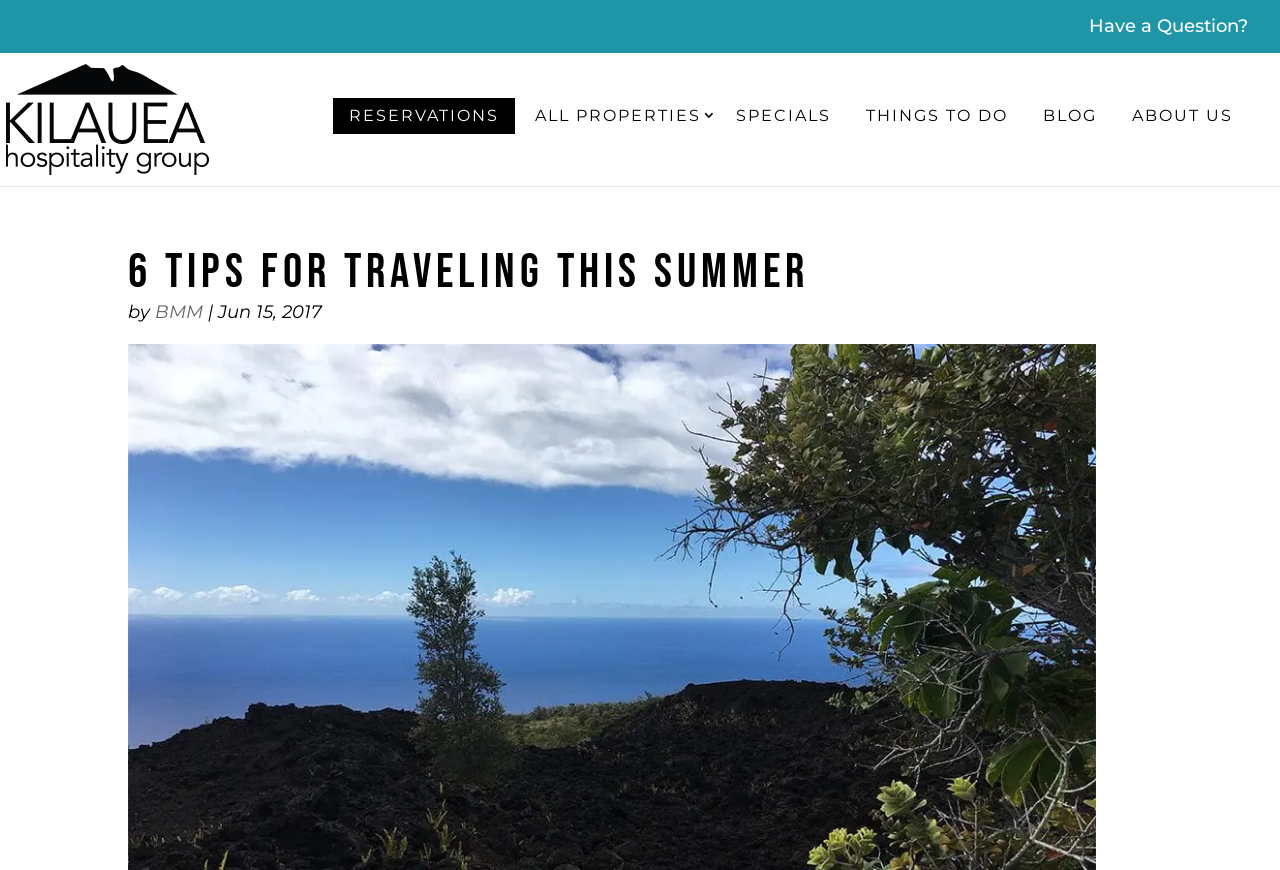Answer the question below with a single word or a brief phrase: 
How many links are in the top navigation bar?

6